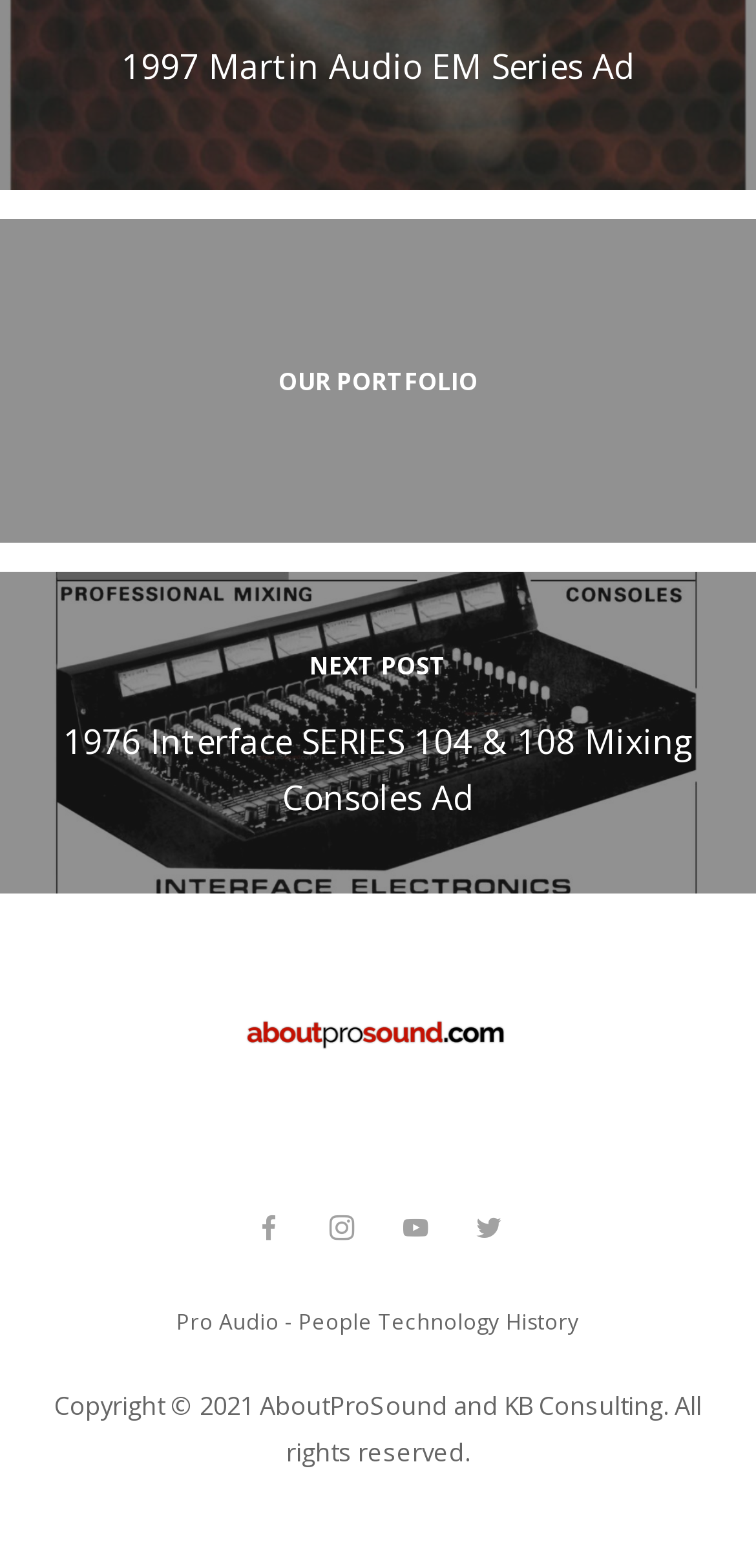Is there a logo on the webpage?
From the image, respond with a single word or phrase.

Yes